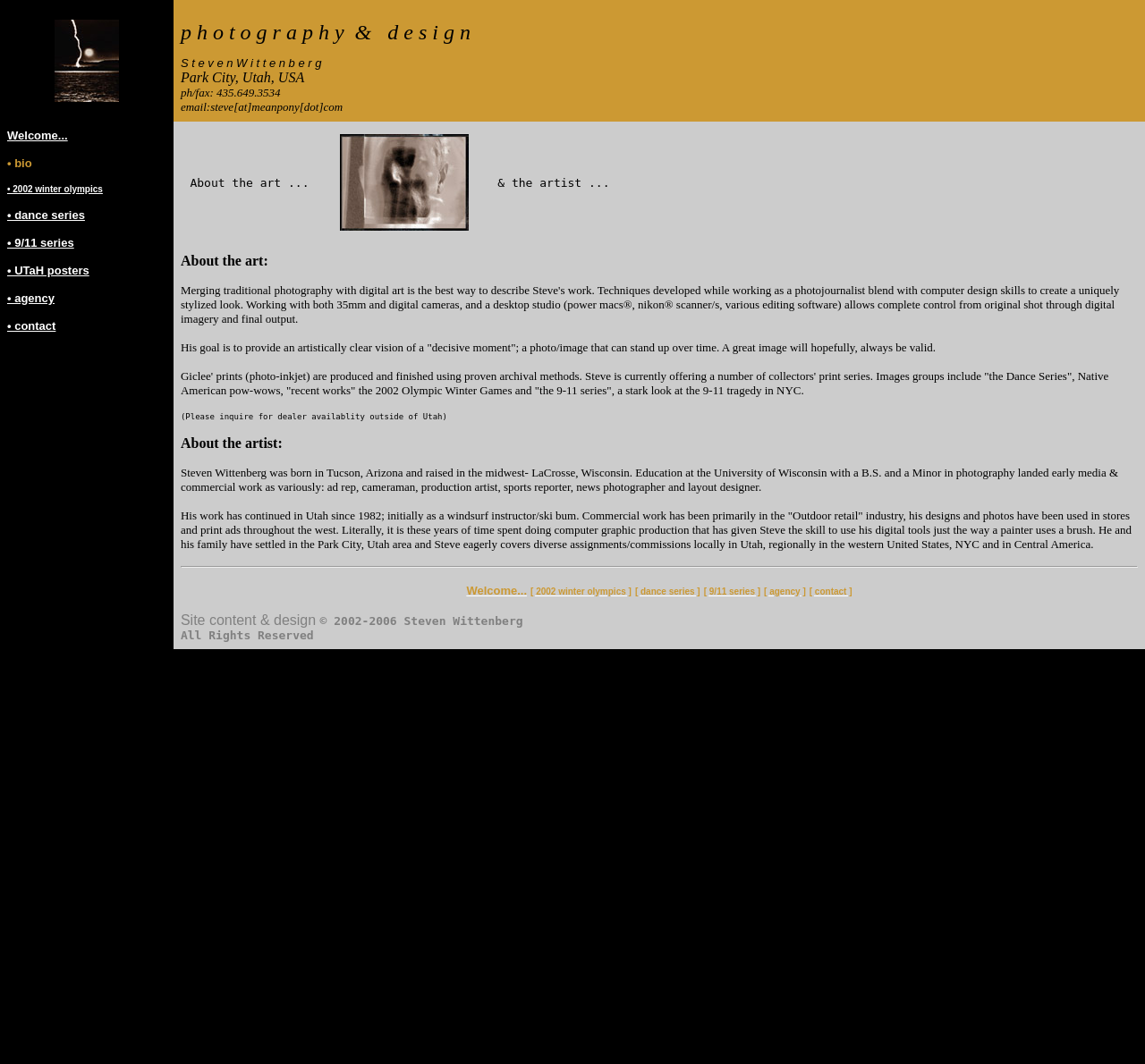Give a one-word or one-phrase response to the question: 
What is the name of the series about the 9-11 tragedy?

9/11 series